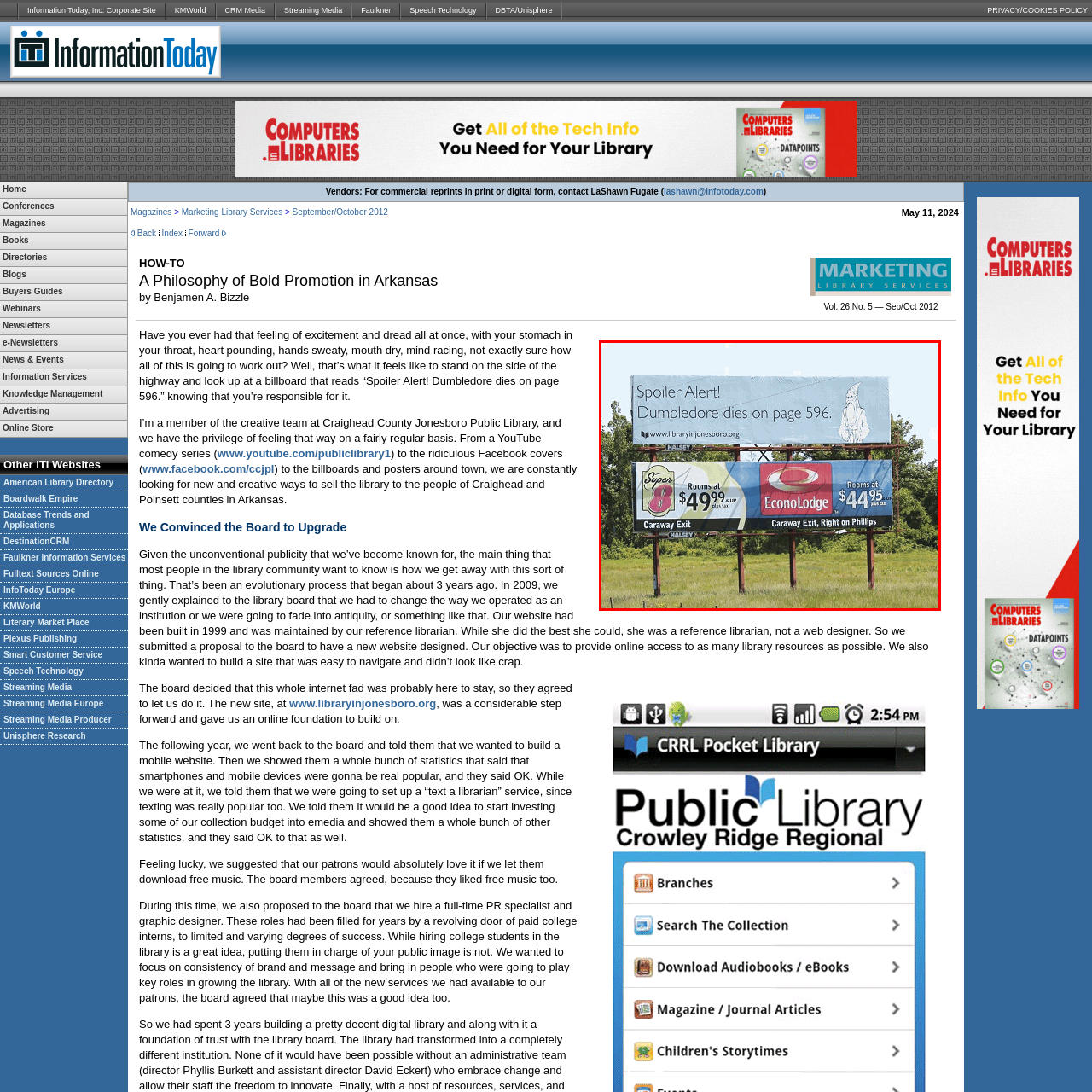Focus on the image marked by the red bounding box and offer an in-depth answer to the subsequent question based on the visual content: What is the page number mentioned in the spoiler alert?

The upper segment of the billboard contains a playful warning with a whimsical illustration of a wizard, stating 'Spoiler Alert! Dumbledore dies on page 596', which provides the answer to this question.